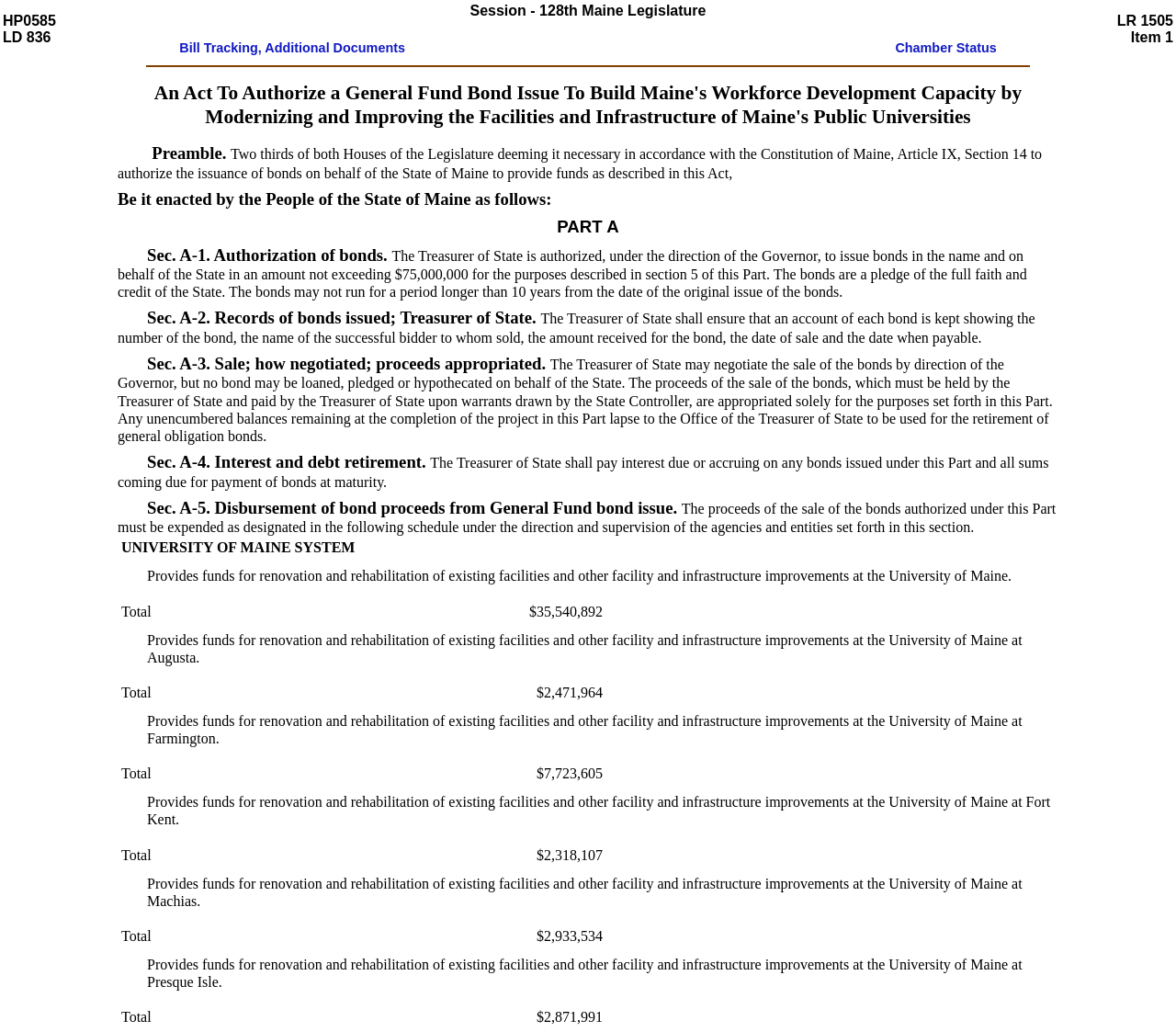Answer the question below using just one word or a short phrase: 
What is the purpose of the funds allocated to the University of Maine?

Renovation and rehabilitation